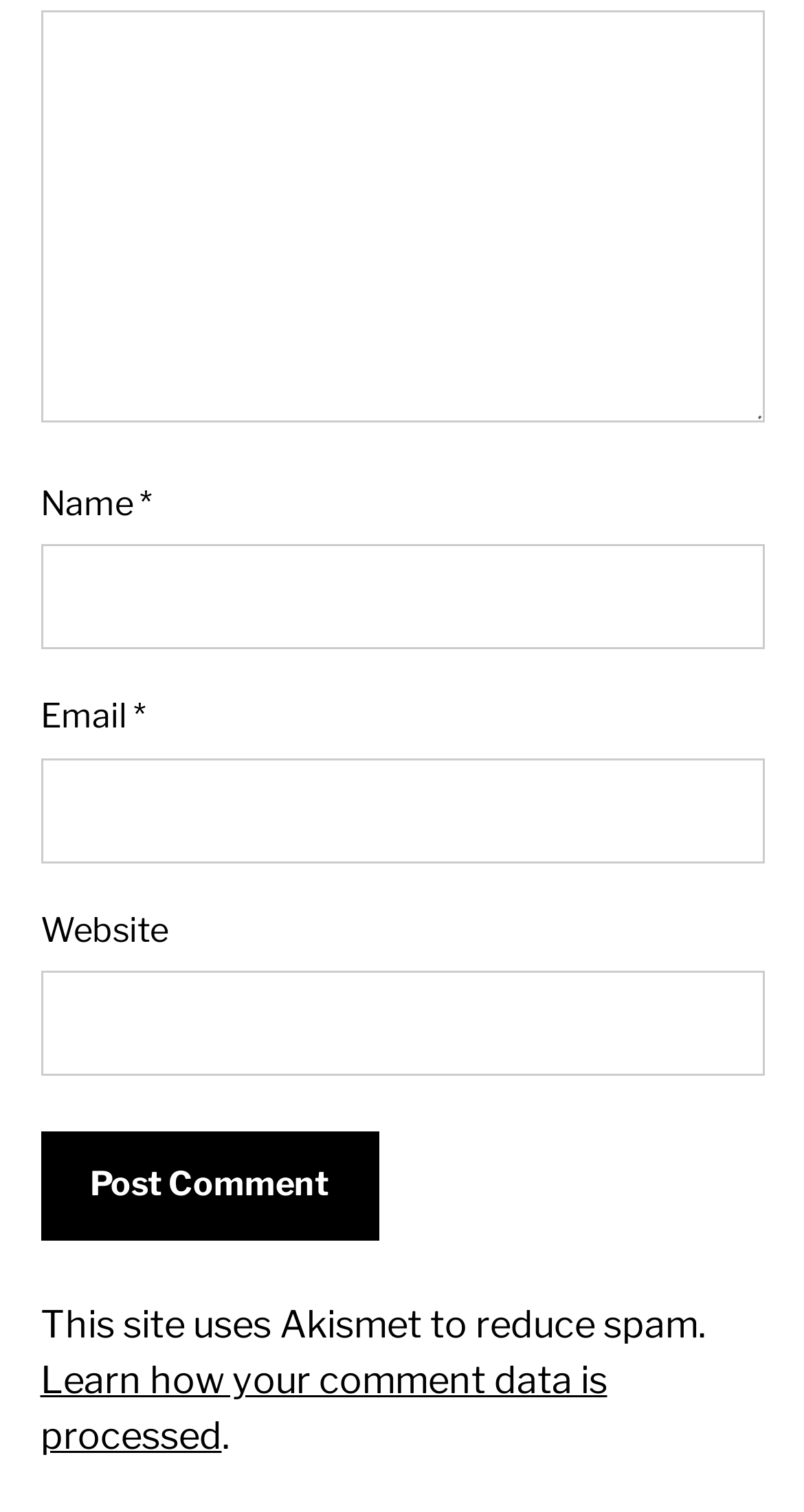Respond with a single word or phrase to the following question: What is the purpose of the textbox labeled 'Comment *'?

To input a comment